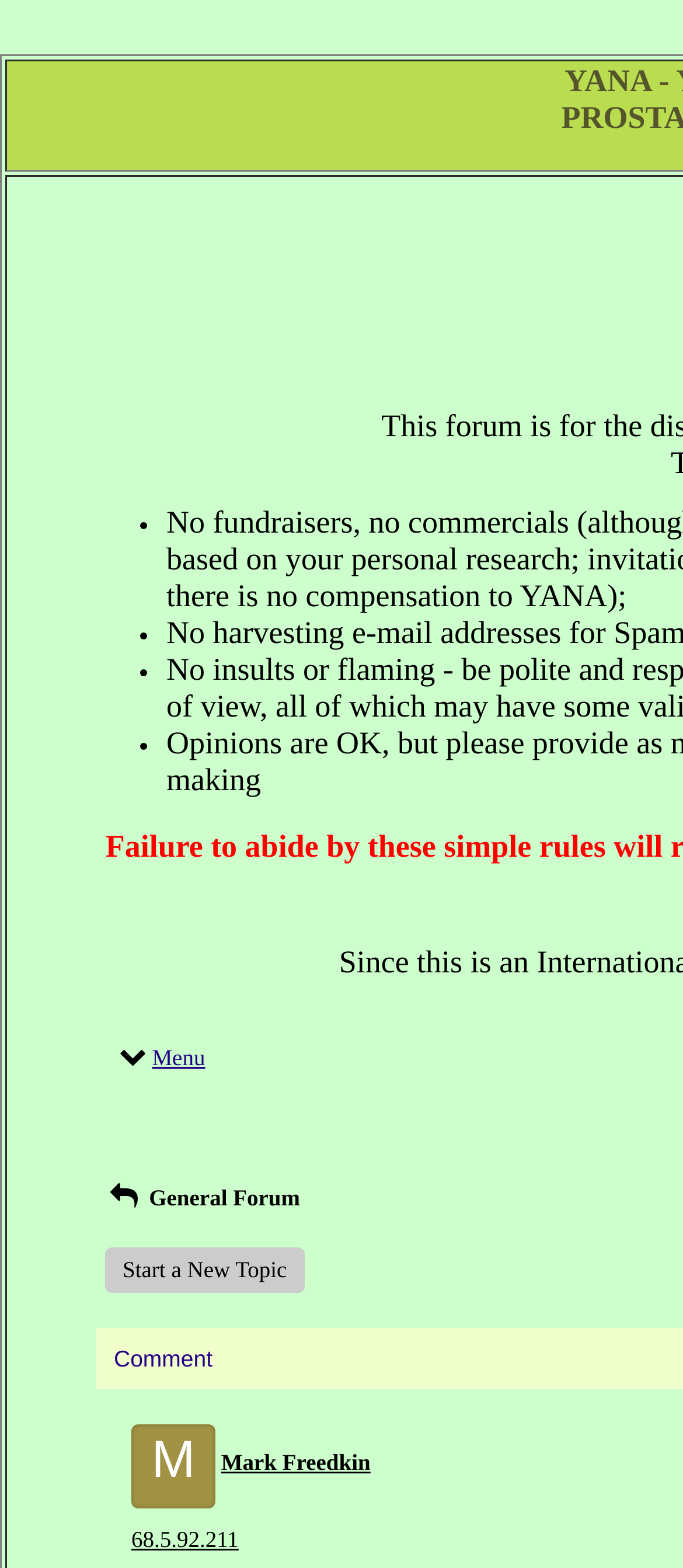For the following element description, predict the bounding box coordinates in the format (top-left x, top-left y, bottom-right x, bottom-right y). All values should be floating point numbers between 0 and 1. Description: Mark Freedkin

[0.324, 0.924, 0.76, 0.942]